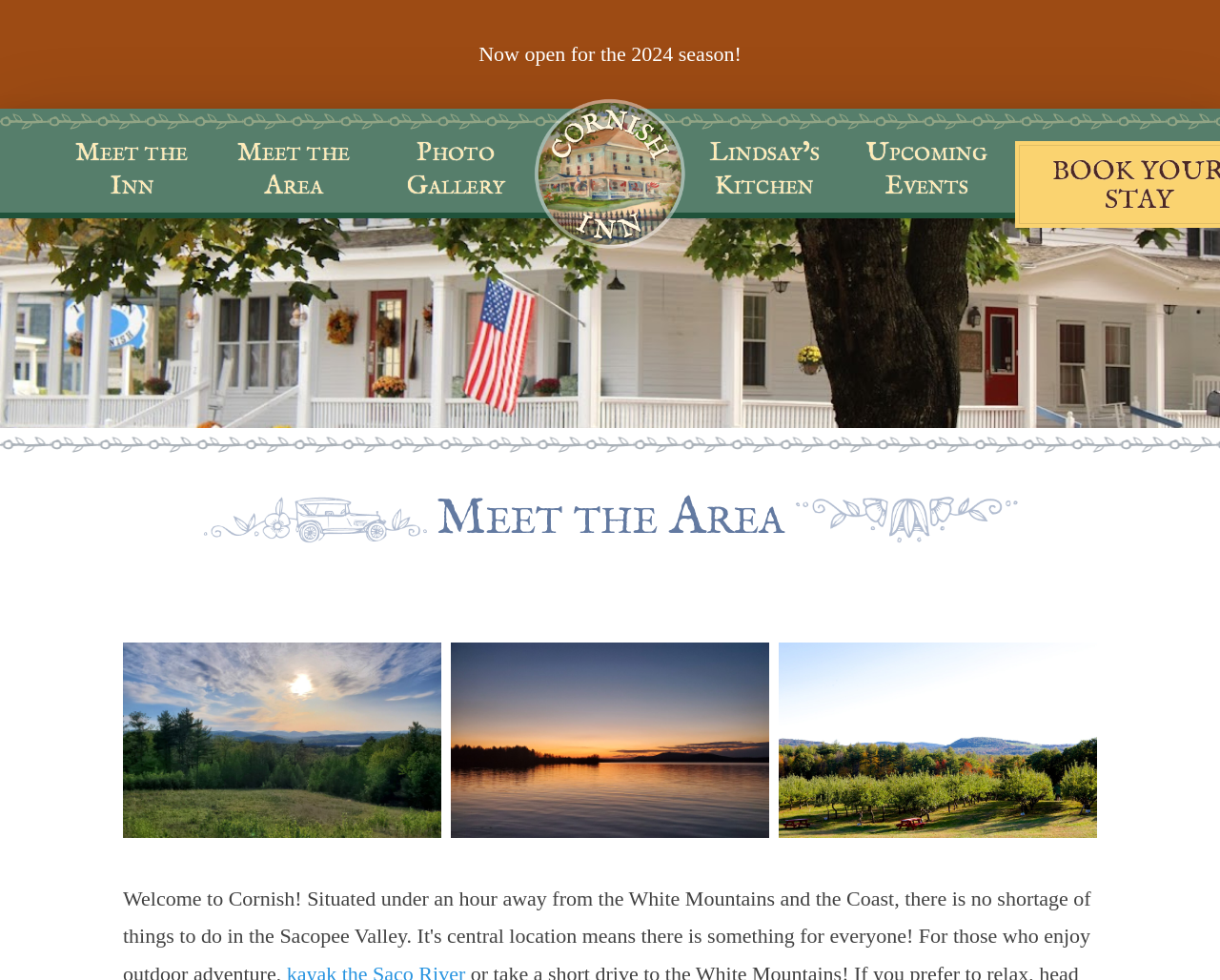Predict the bounding box of the UI element based on this description: "Photo Gallery".

[0.314, 0.129, 0.434, 0.217]